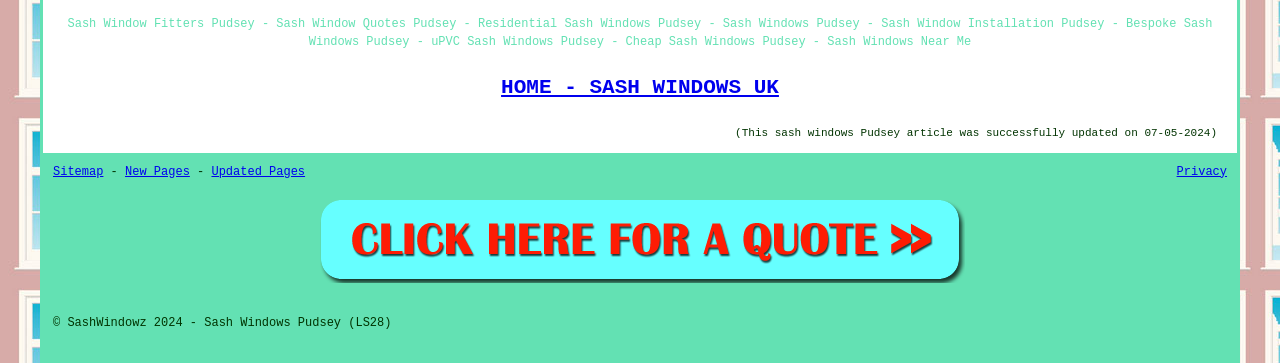Bounding box coordinates are specified in the format (top-left x, top-left y, bottom-right x, bottom-right y). All values are floating point numbers bounded between 0 and 1. Please provide the bounding box coordinate of the region this sentence describes: HOME - SASH WINDOWS UK

[0.391, 0.208, 0.609, 0.274]